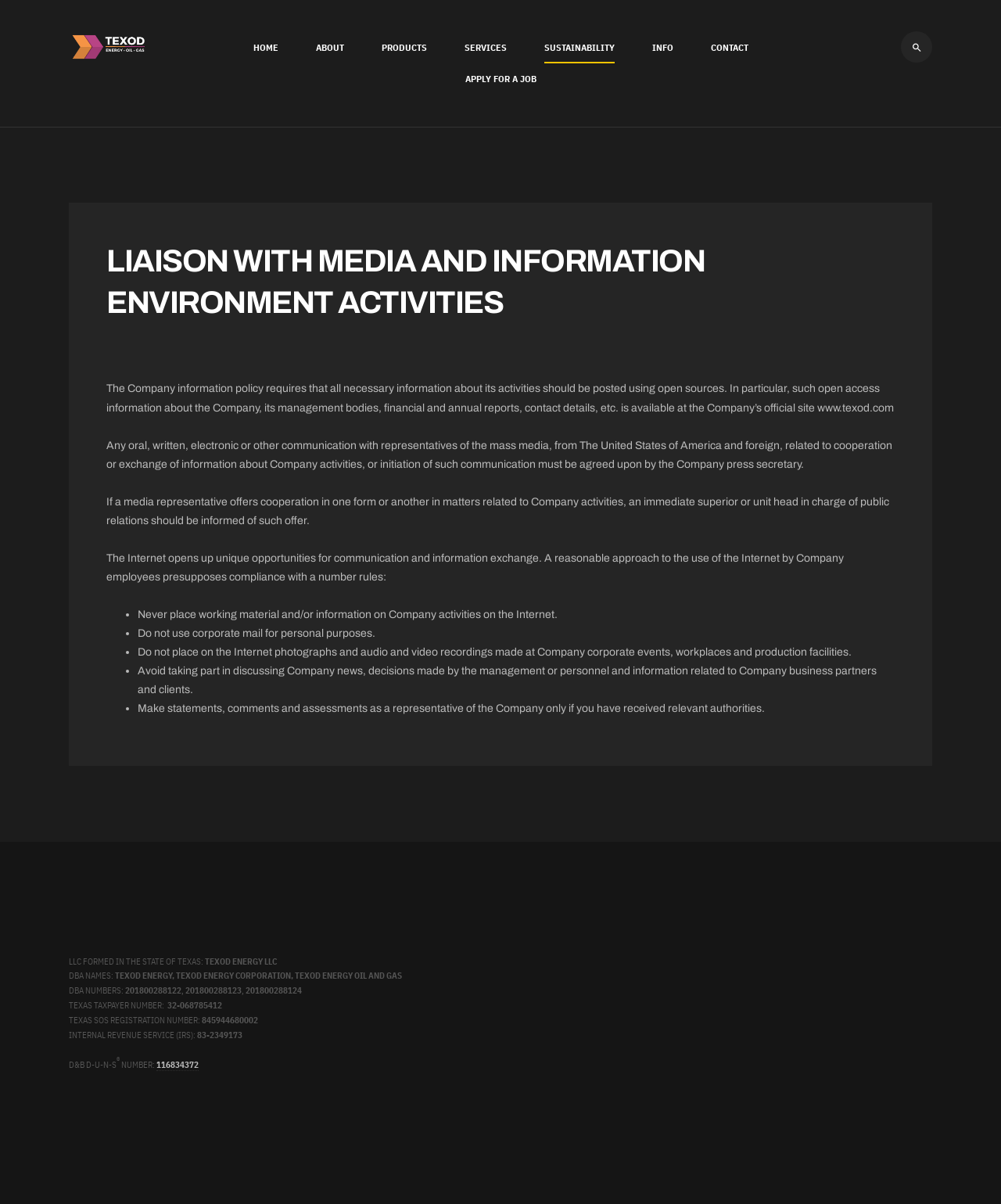What is the company name mentioned in the webpage?
Ensure your answer is thorough and detailed.

The company name is mentioned in the webpage as 'TEXOD Energy' which is also the text of the image and link at the top left corner of the webpage.